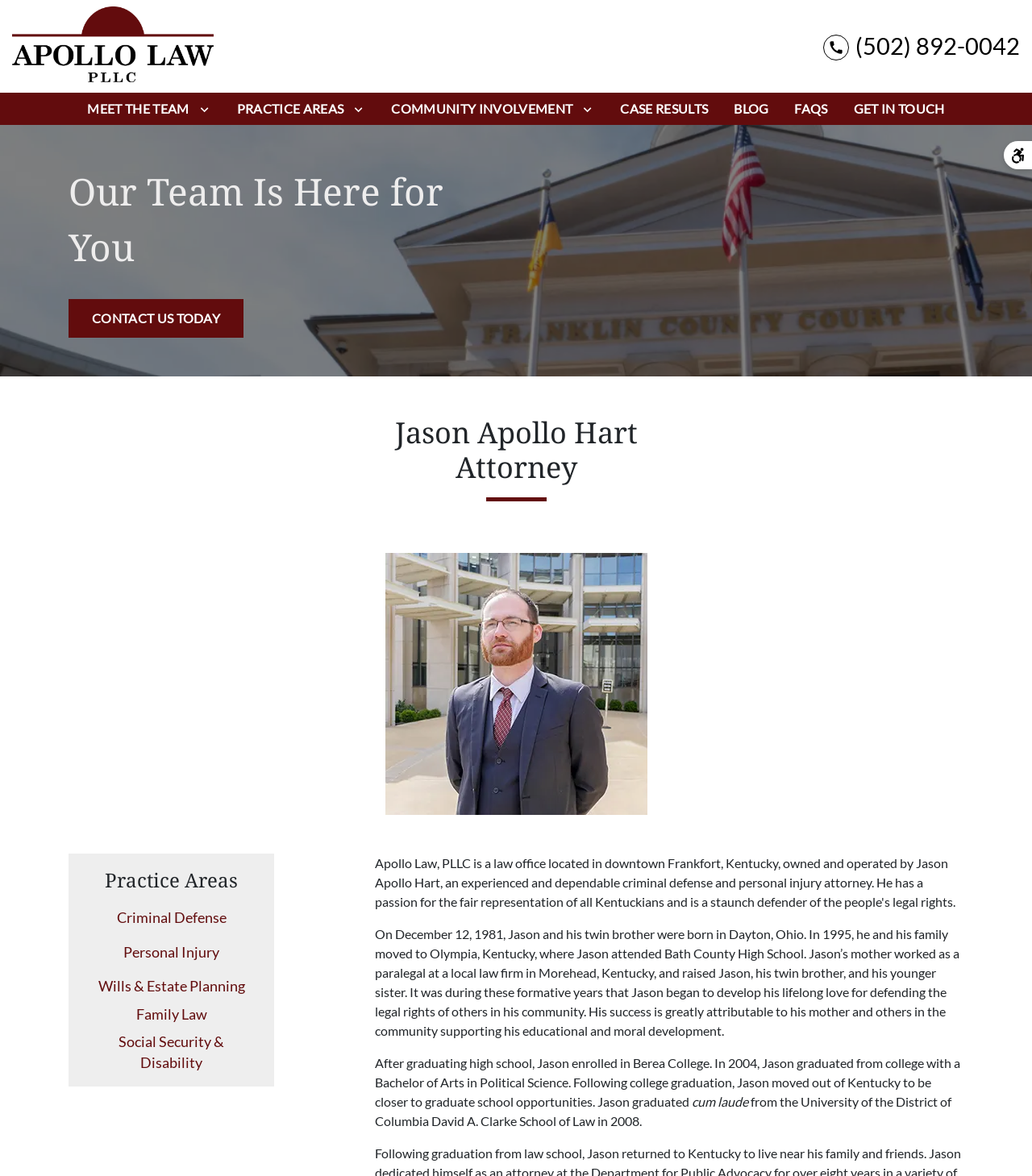What is the name of the attorney?
Using the image, give a concise answer in the form of a single word or short phrase.

Jason Apollo Hart